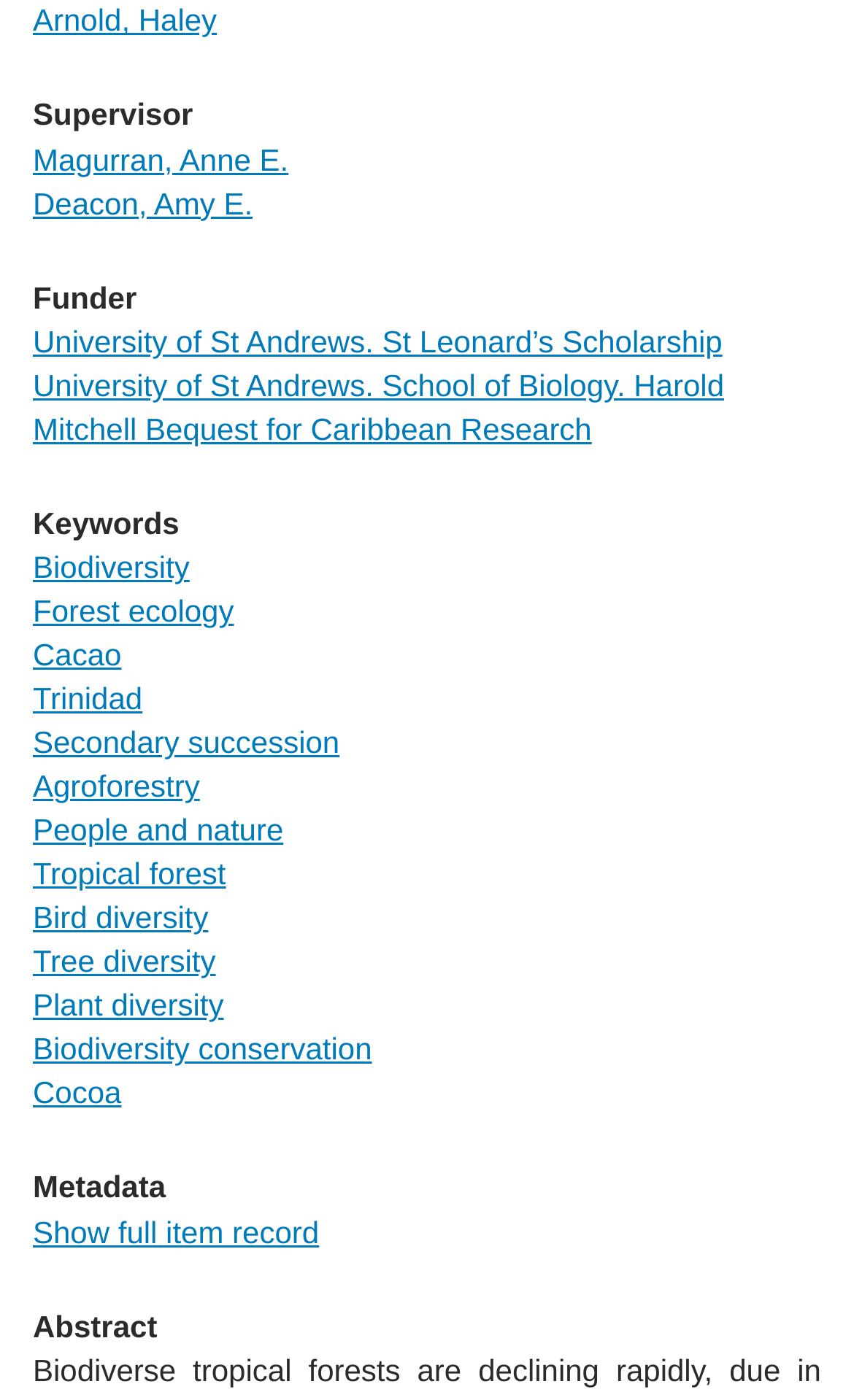Specify the bounding box coordinates for the region that must be clicked to perform the given instruction: "Explore biodiversity research".

[0.038, 0.393, 0.222, 0.418]